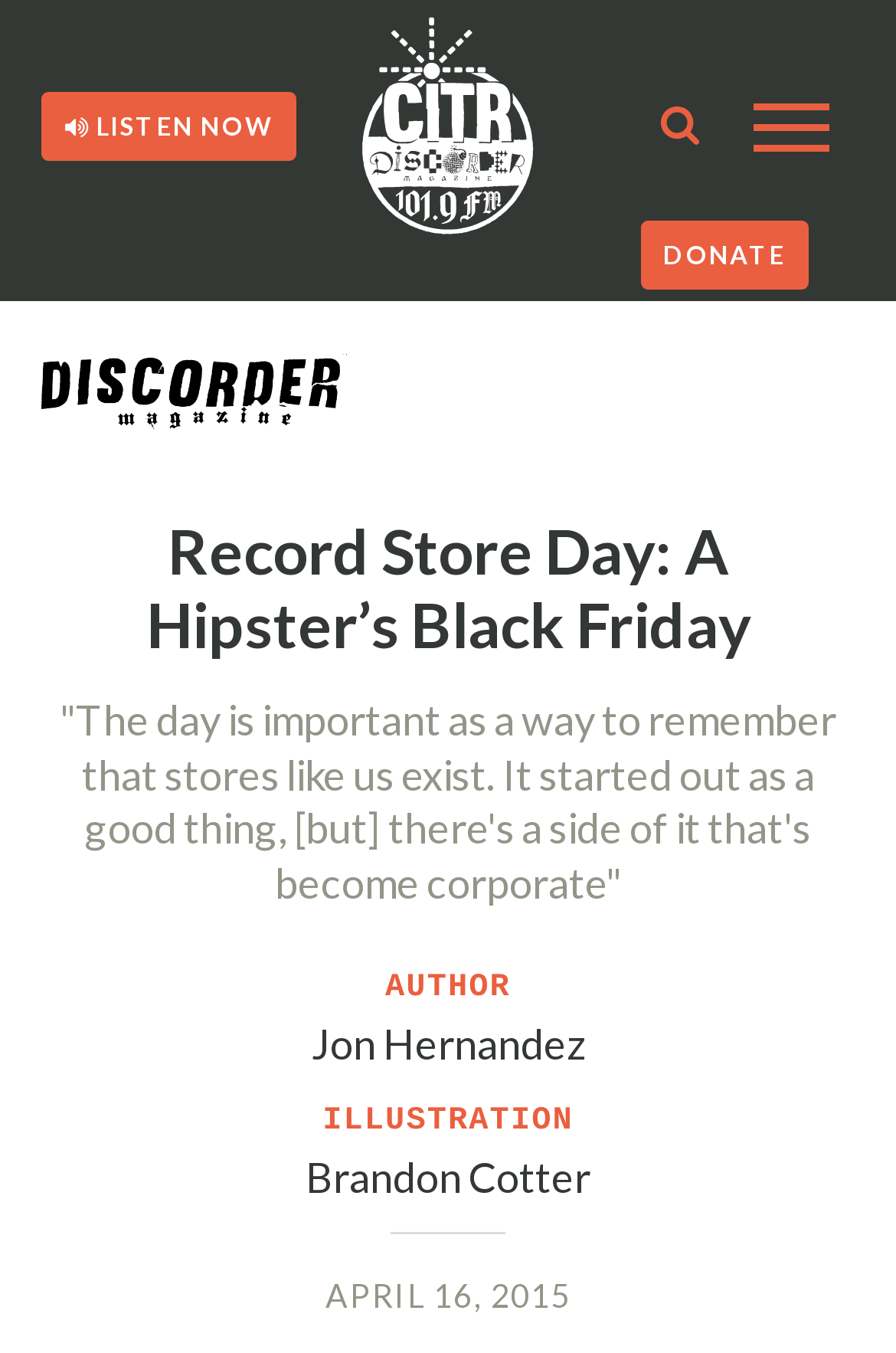What is the name of the magazine?
Refer to the screenshot and respond with a concise word or phrase.

CiTR Discorder Magazine